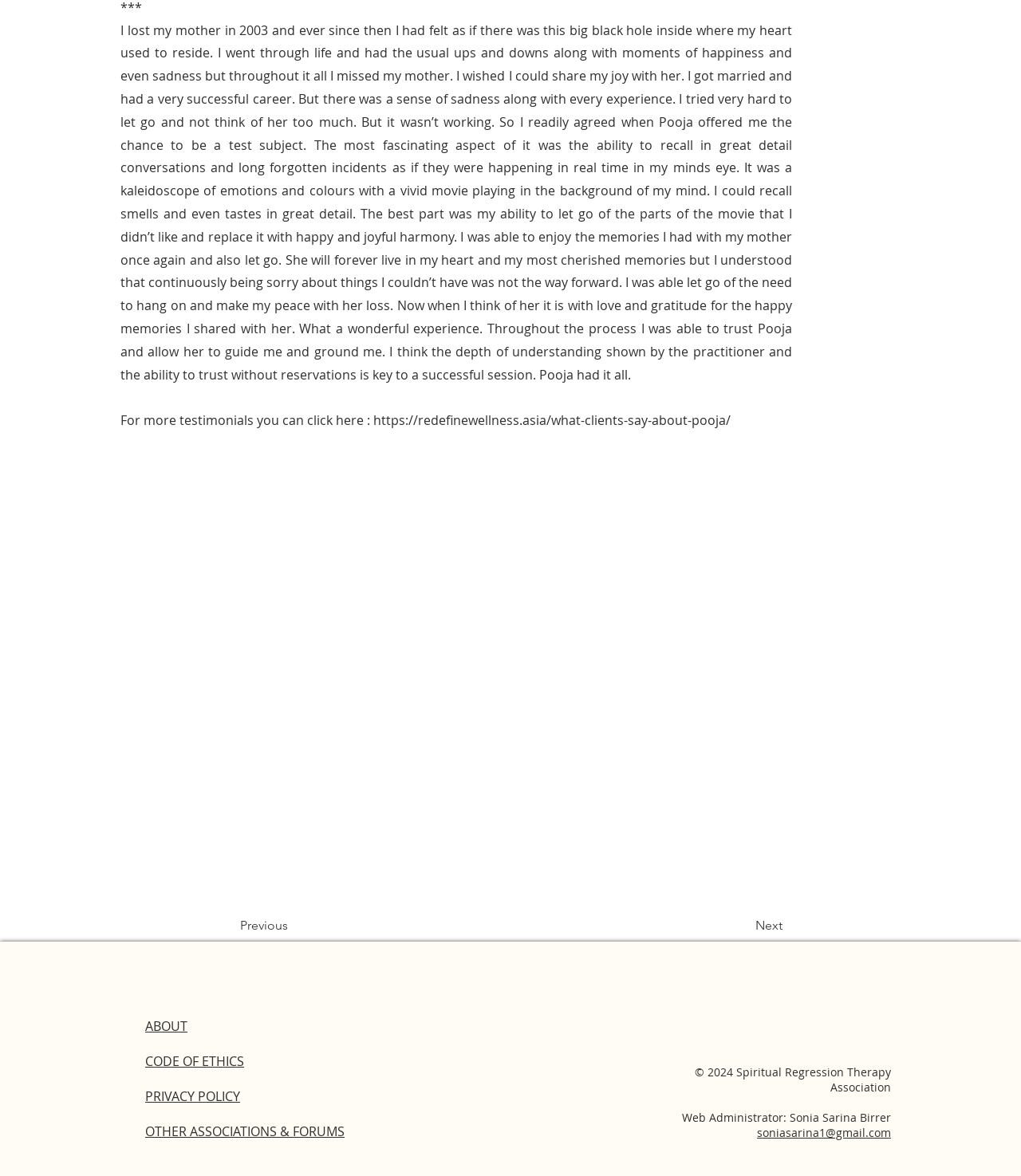Please identify the coordinates of the bounding box that should be clicked to fulfill this instruction: "Click the 'Next' button".

[0.688, 0.773, 0.766, 0.801]